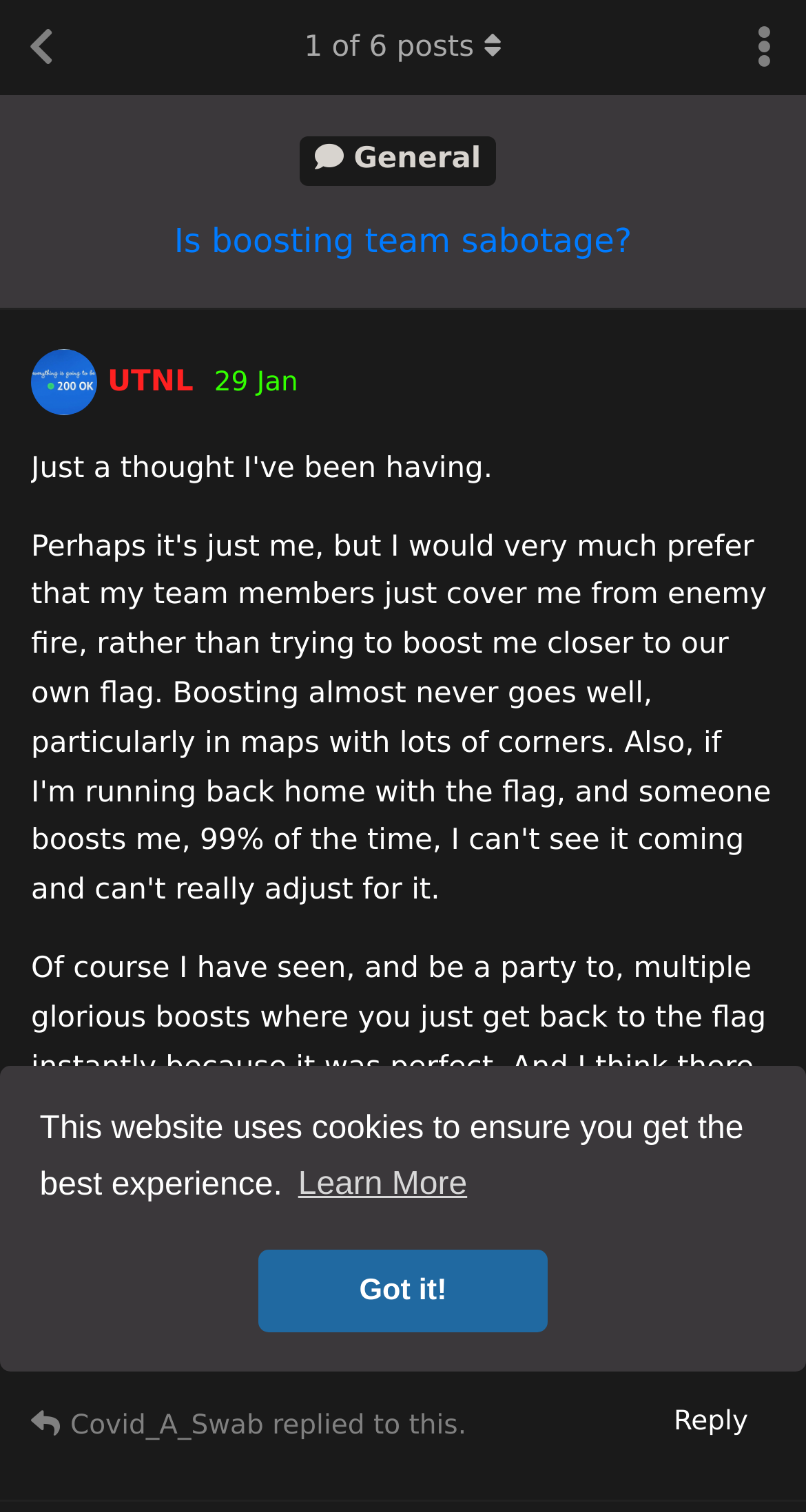Please locate the bounding box coordinates of the element that needs to be clicked to achieve the following instruction: "Toggle discussion actions dropdown menu". The coordinates should be four float numbers between 0 and 1, i.e., [left, top, right, bottom].

[0.897, 0.0, 1.0, 0.063]